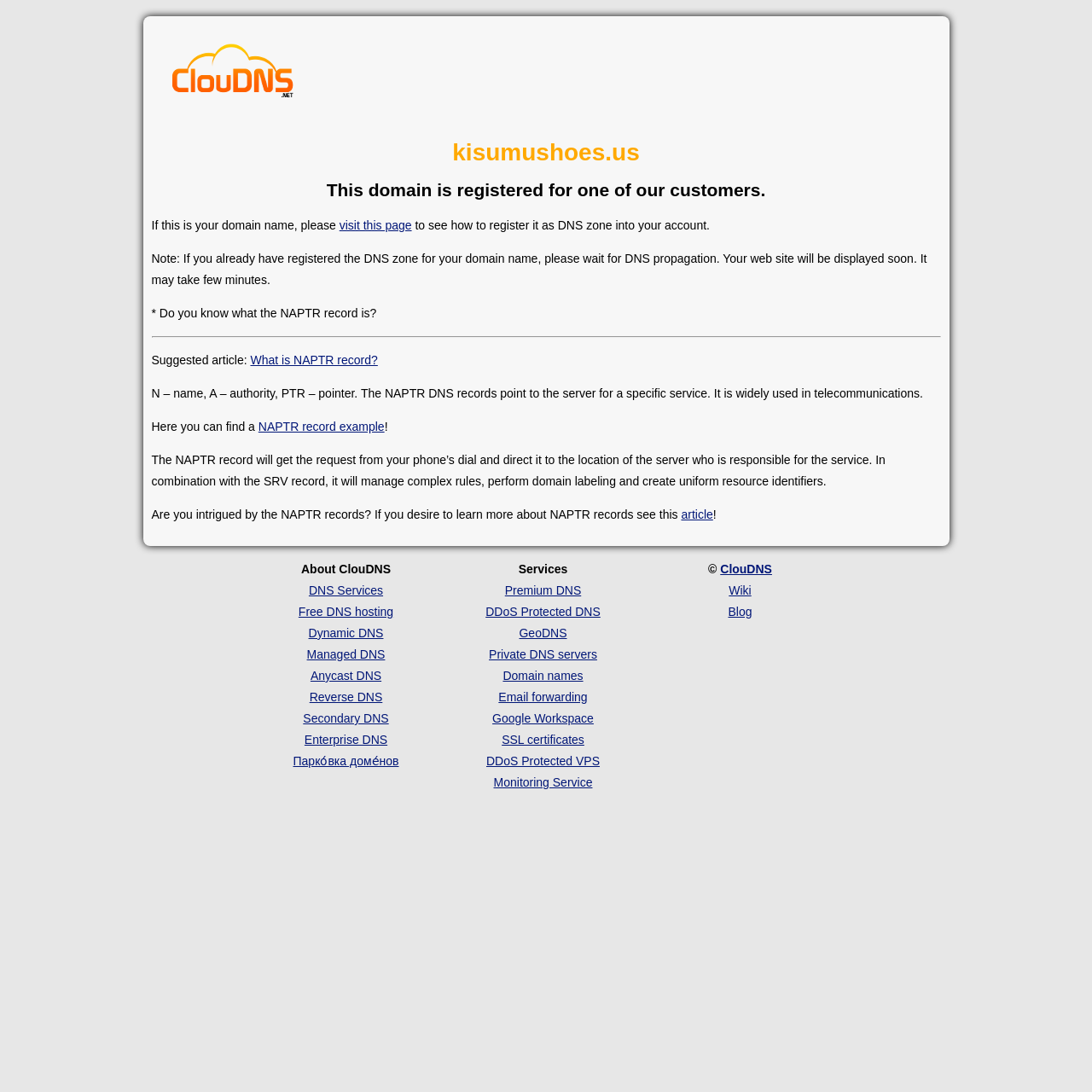Given the element description: "DDoS Protected DNS", predict the bounding box coordinates of the UI element it refers to, using four float numbers between 0 and 1, i.e., [left, top, right, bottom].

[0.445, 0.554, 0.55, 0.566]